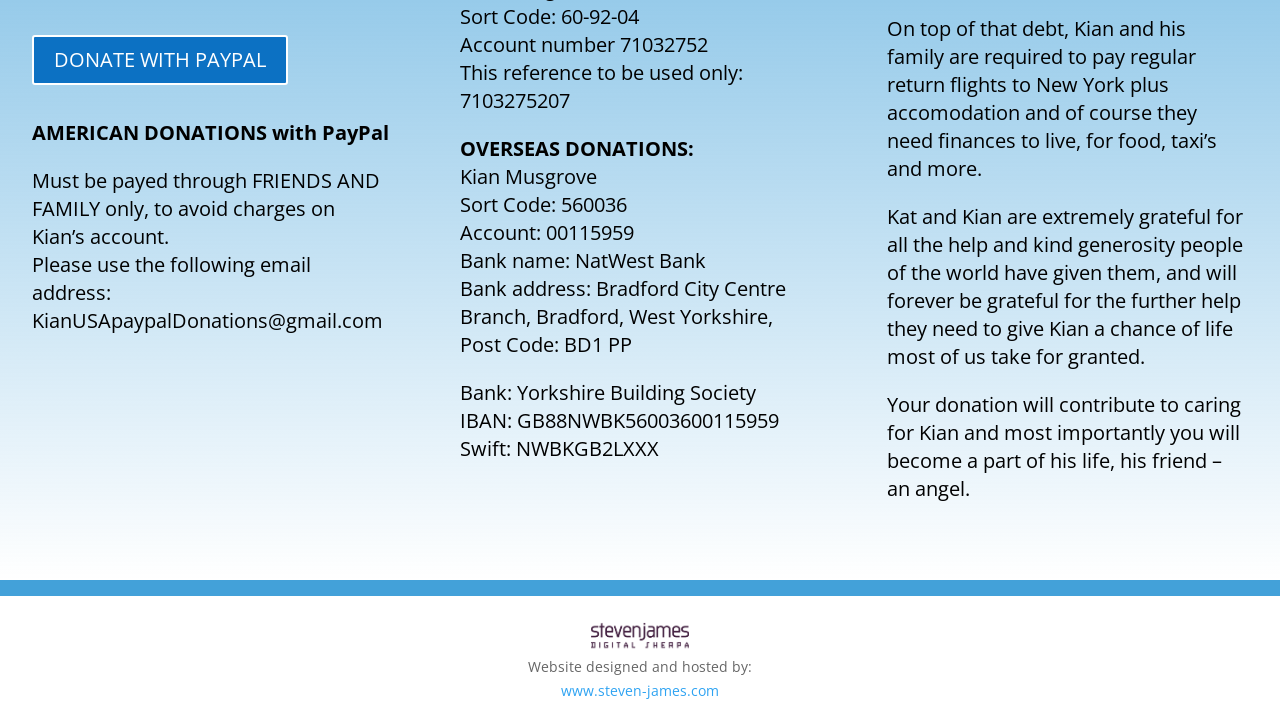Please specify the bounding box coordinates in the format (top-left x, top-left y, bottom-right x, bottom-right y), with values ranging from 0 to 1. Identify the bounding box for the UI component described as follows: Water Stewardship

None